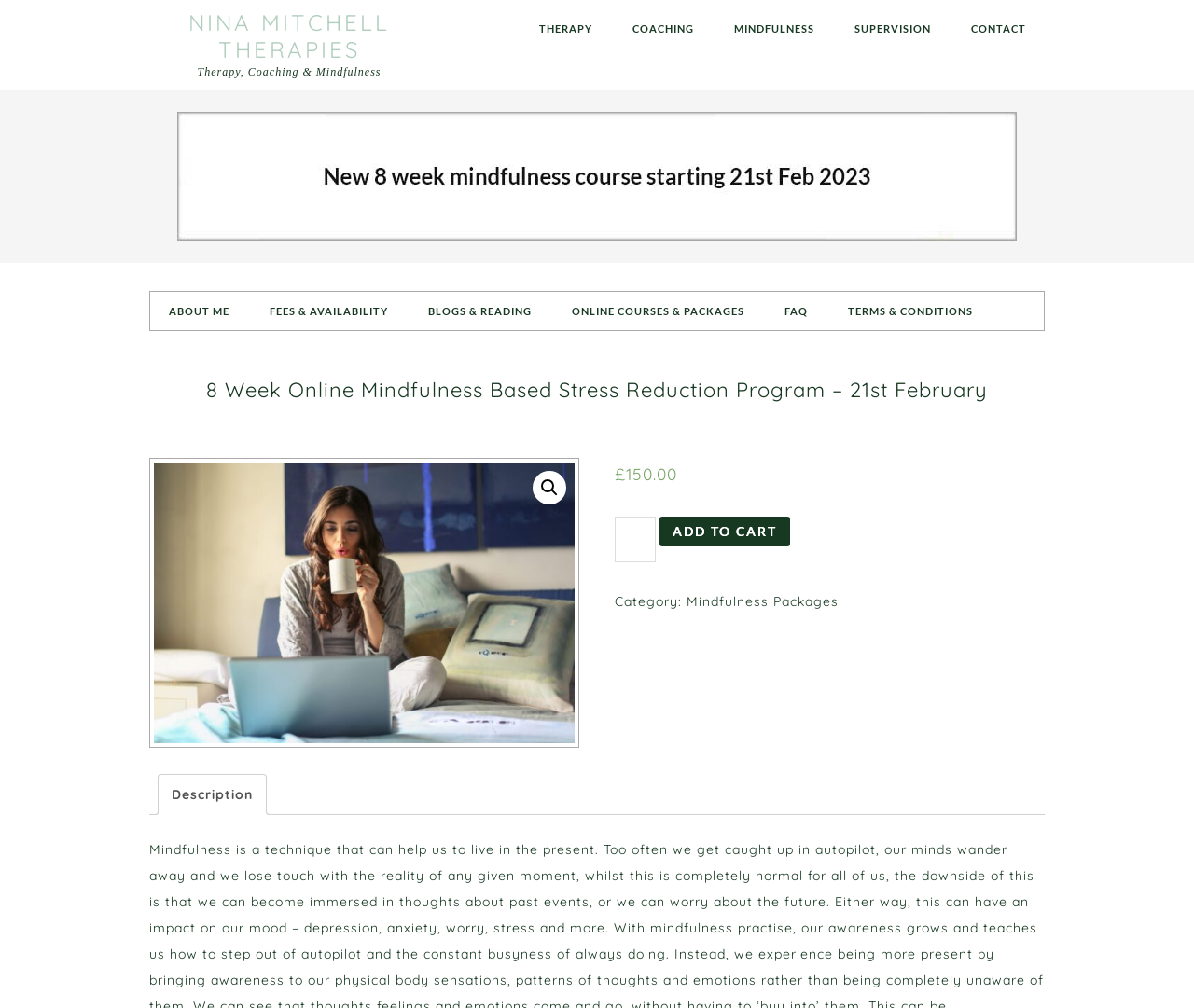Identify the bounding box coordinates for the UI element that matches this description: "Post an Ad".

None